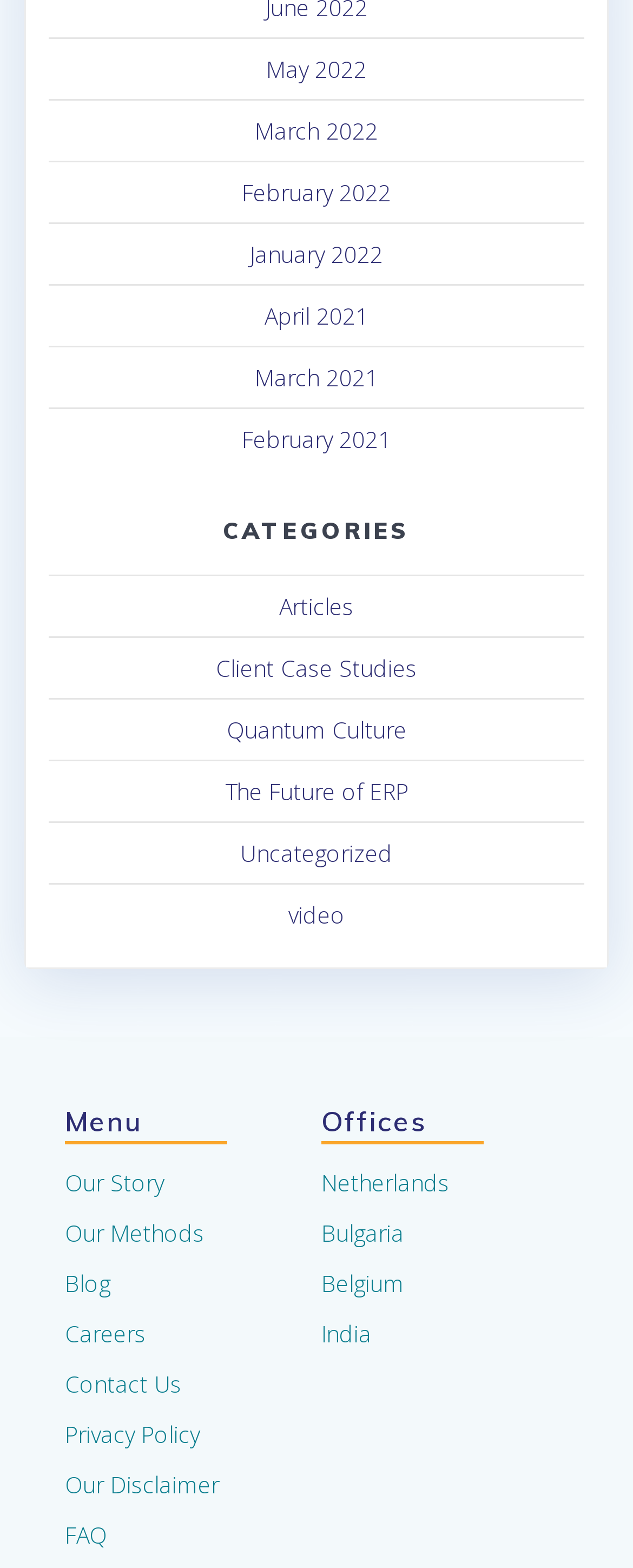Please answer the following query using a single word or phrase: 
What is the purpose of the 'Menu' section on the webpage?

To navigate to other pages